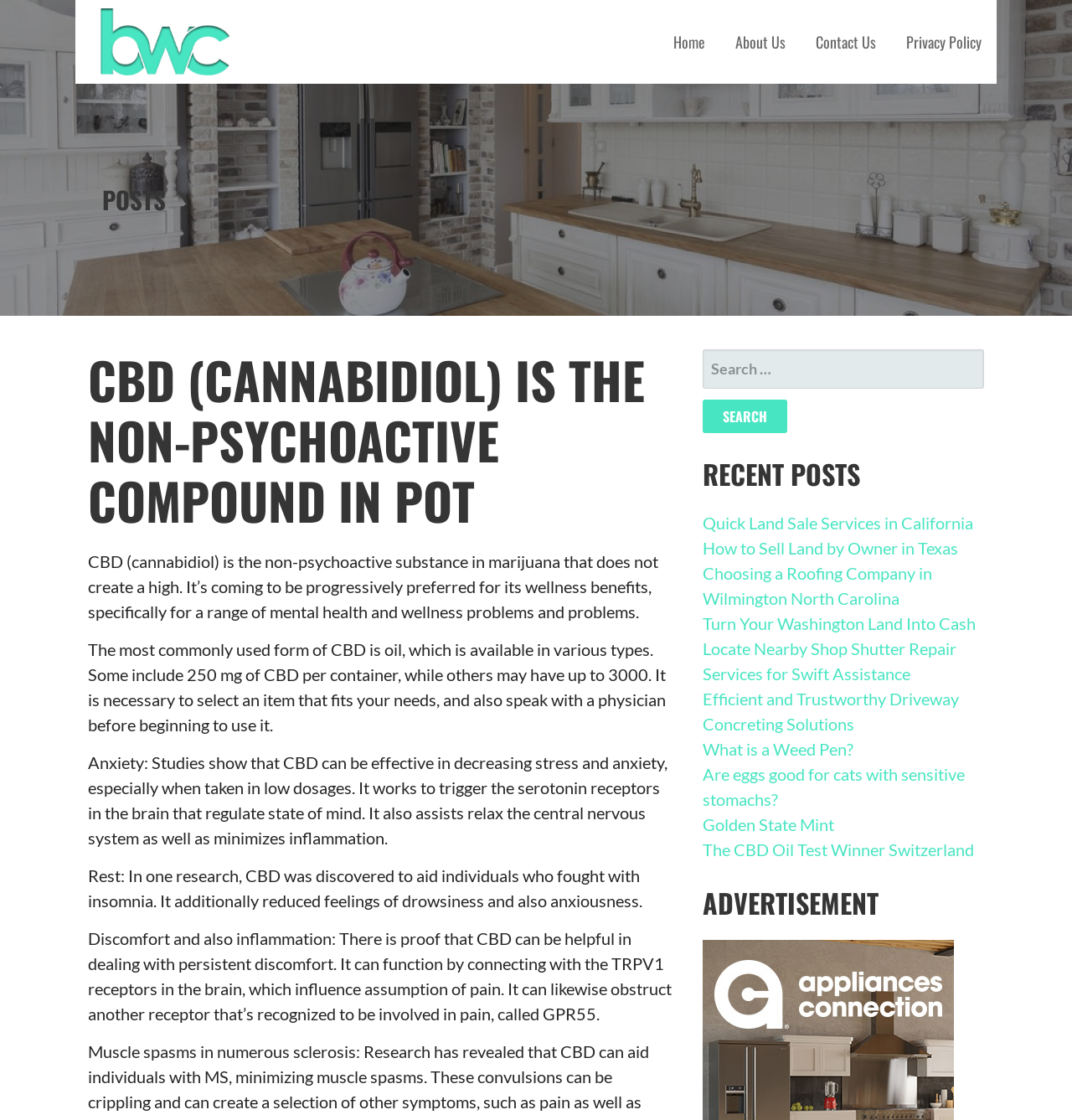Could you find the bounding box coordinates of the clickable area to complete this instruction: "Click on the 'Contact Us' link"?

[0.747, 0.0, 0.831, 0.075]